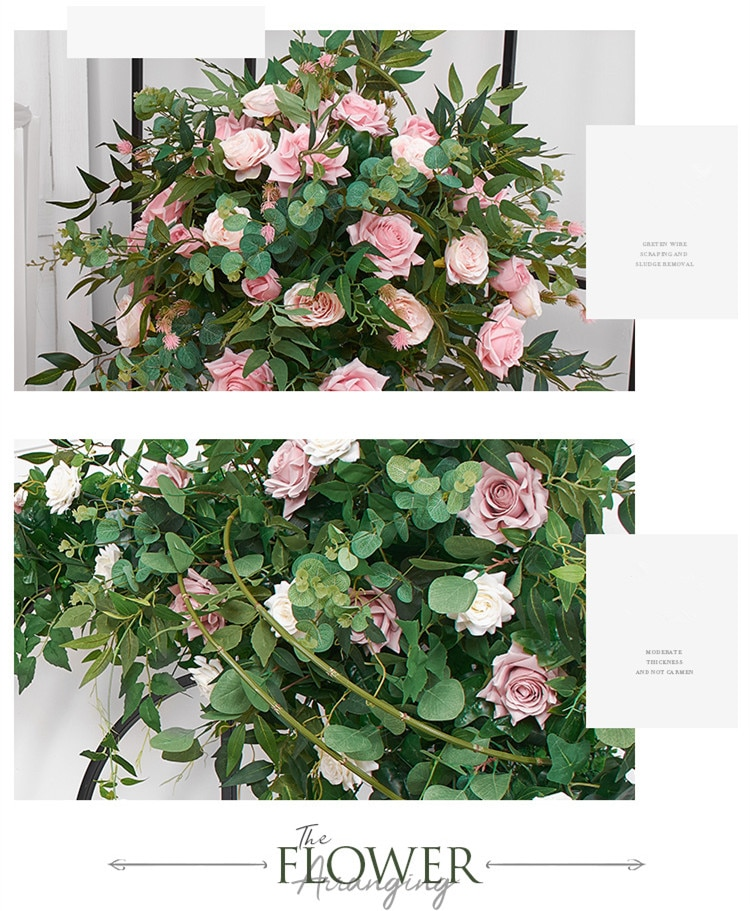Offer an in-depth caption for the image presented.

This vibrant image showcases an arrangement of artificial flowers, featuring lush greenery interspersed with soft pink and white roses. The top of the arrangement highlights delicate, leafy branches and clusters of small green leaves, creating a natural look while ensuring low maintenance. Below, additional roses are interconnected by graceful vines, enhancing the overall aesthetic with a rich texture. Subtle details include the slight variation in petal color, which adds depth and realism to the floral display. This elegant composition makes it a perfect centerpiece for homes or events, embodying the beauty of nature without the upkeep. The design cleverly balances foliage and blooms, showcasing a sophisticated approach to floral decoration.